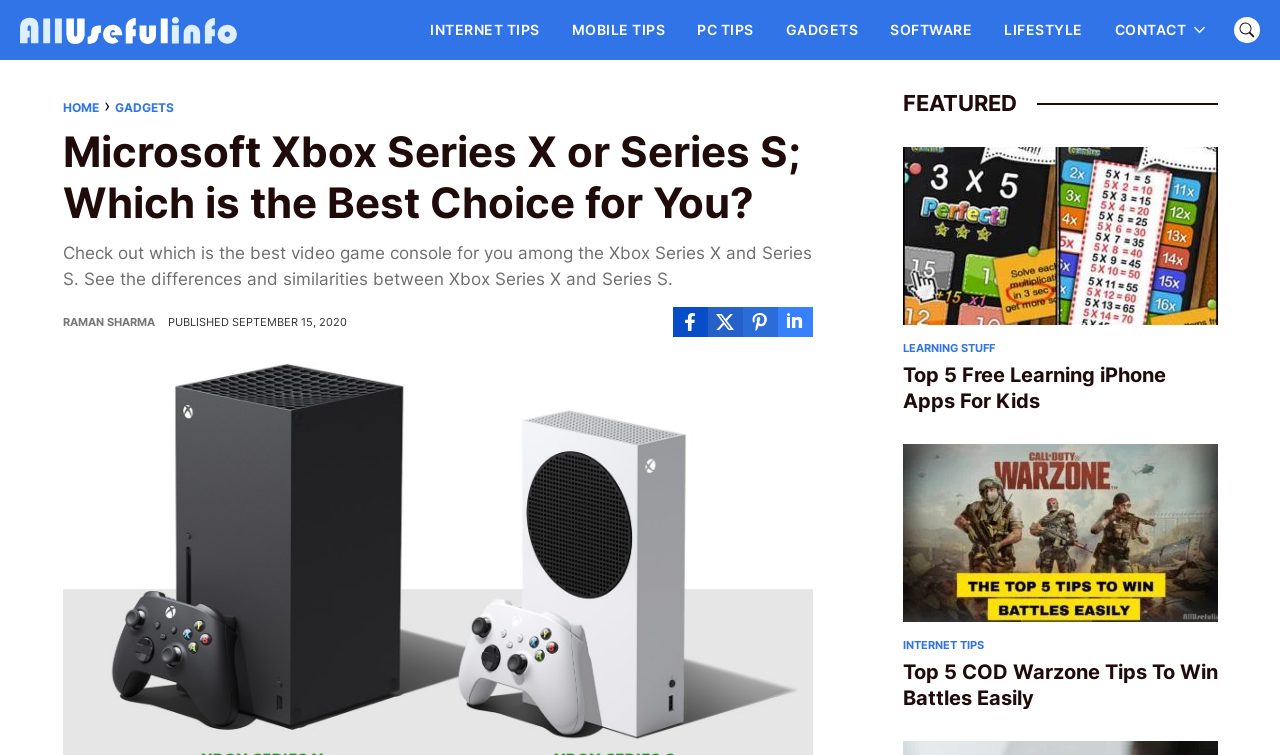Provide a one-word or one-phrase answer to the question:
How many featured articles are displayed?

2